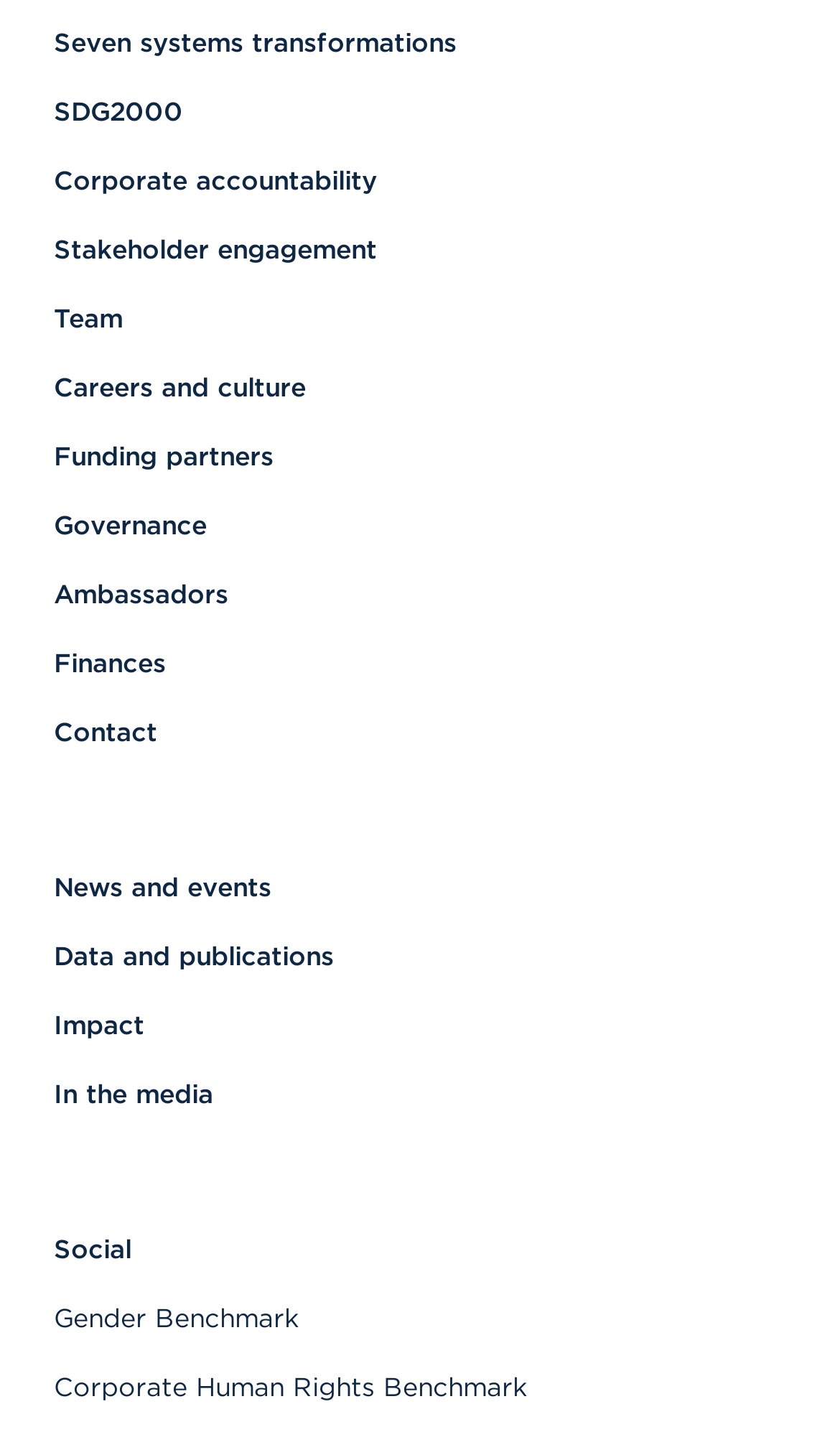Provide the bounding box coordinates of the section that needs to be clicked to accomplish the following instruction: "Explore News and events."

[0.064, 0.595, 0.936, 0.625]